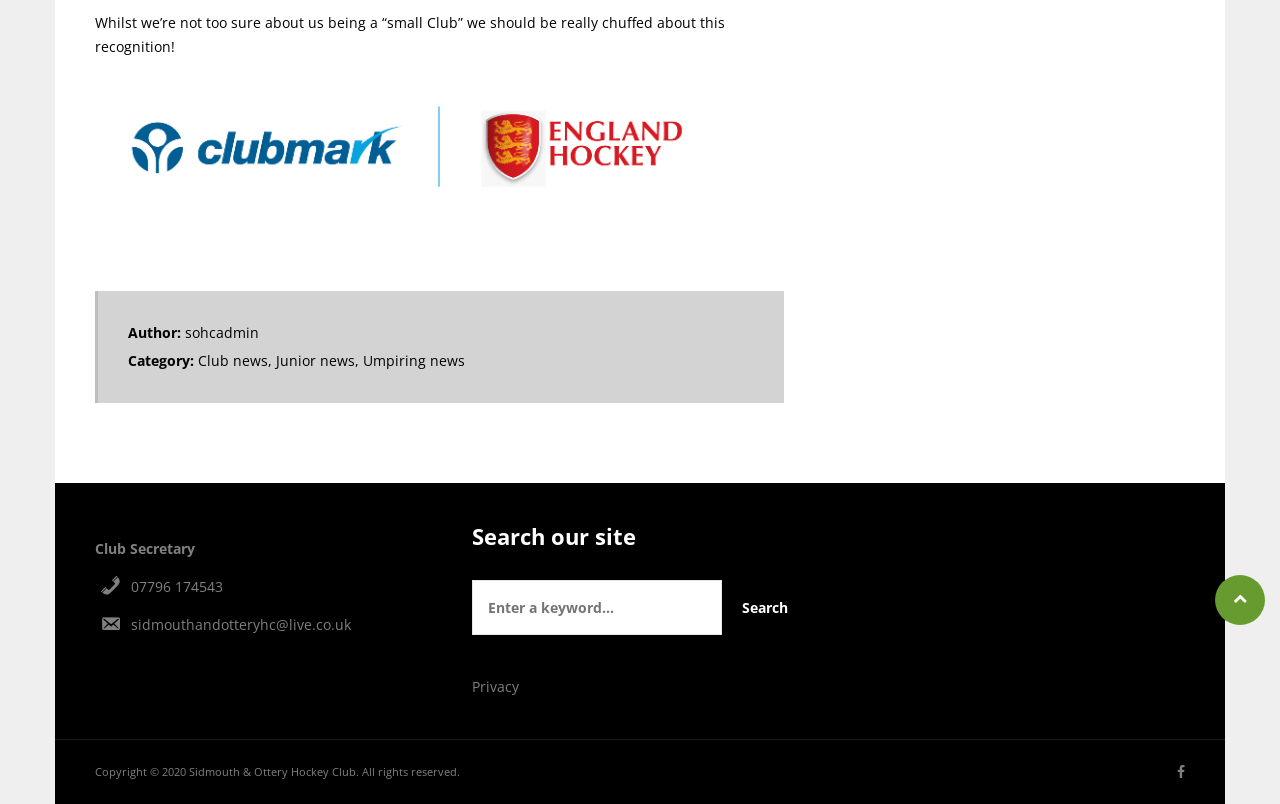Find the UI element described as: "Asking Advice for 3D Scanner" and predict its bounding box coordinates. Ensure the coordinates are four float numbers between 0 and 1, [left, top, right, bottom].

None